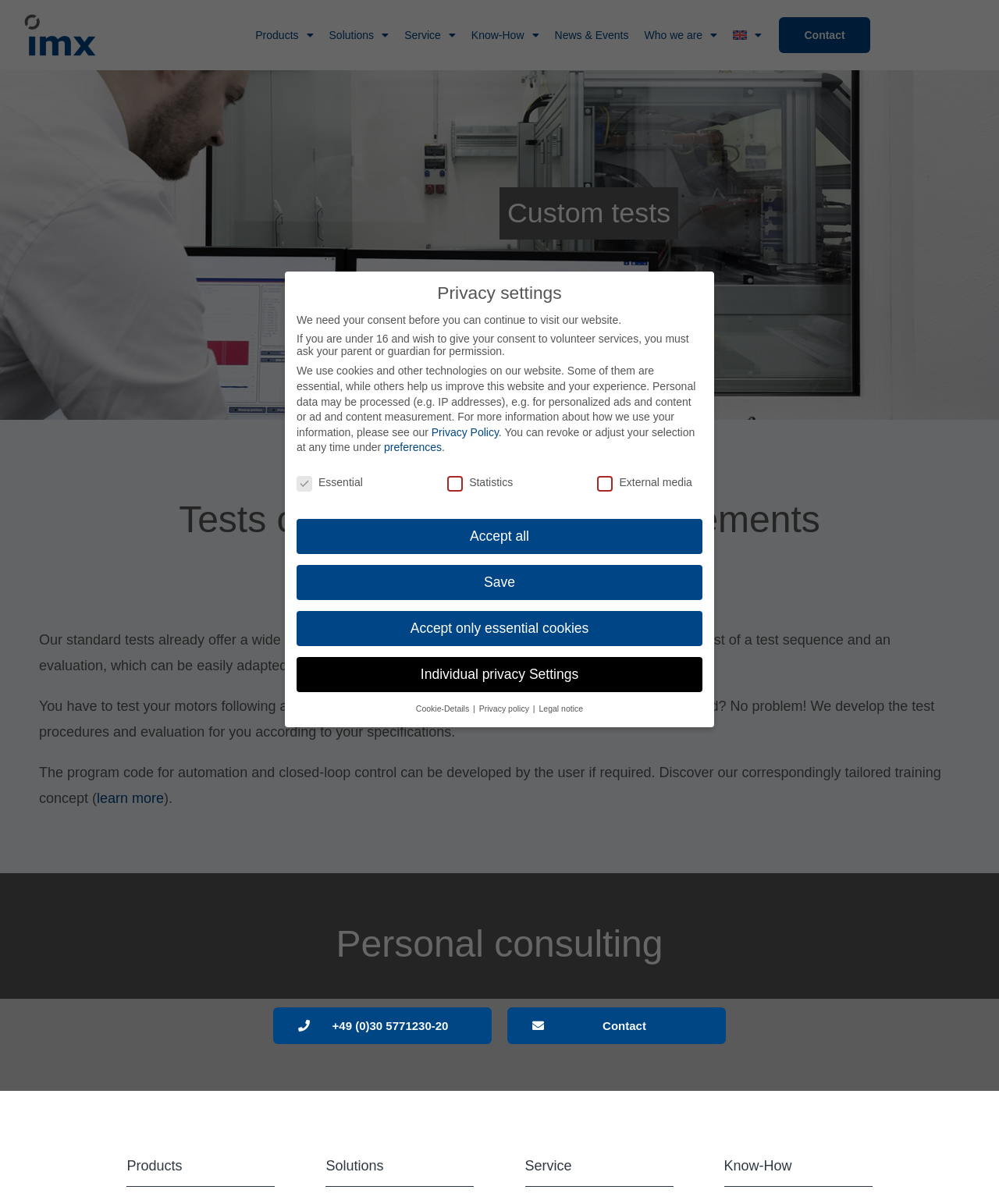Could you specify the bounding box coordinates for the clickable section to complete the following instruction: "Learn more about customized tests"?

[0.525, 0.525, 0.592, 0.538]